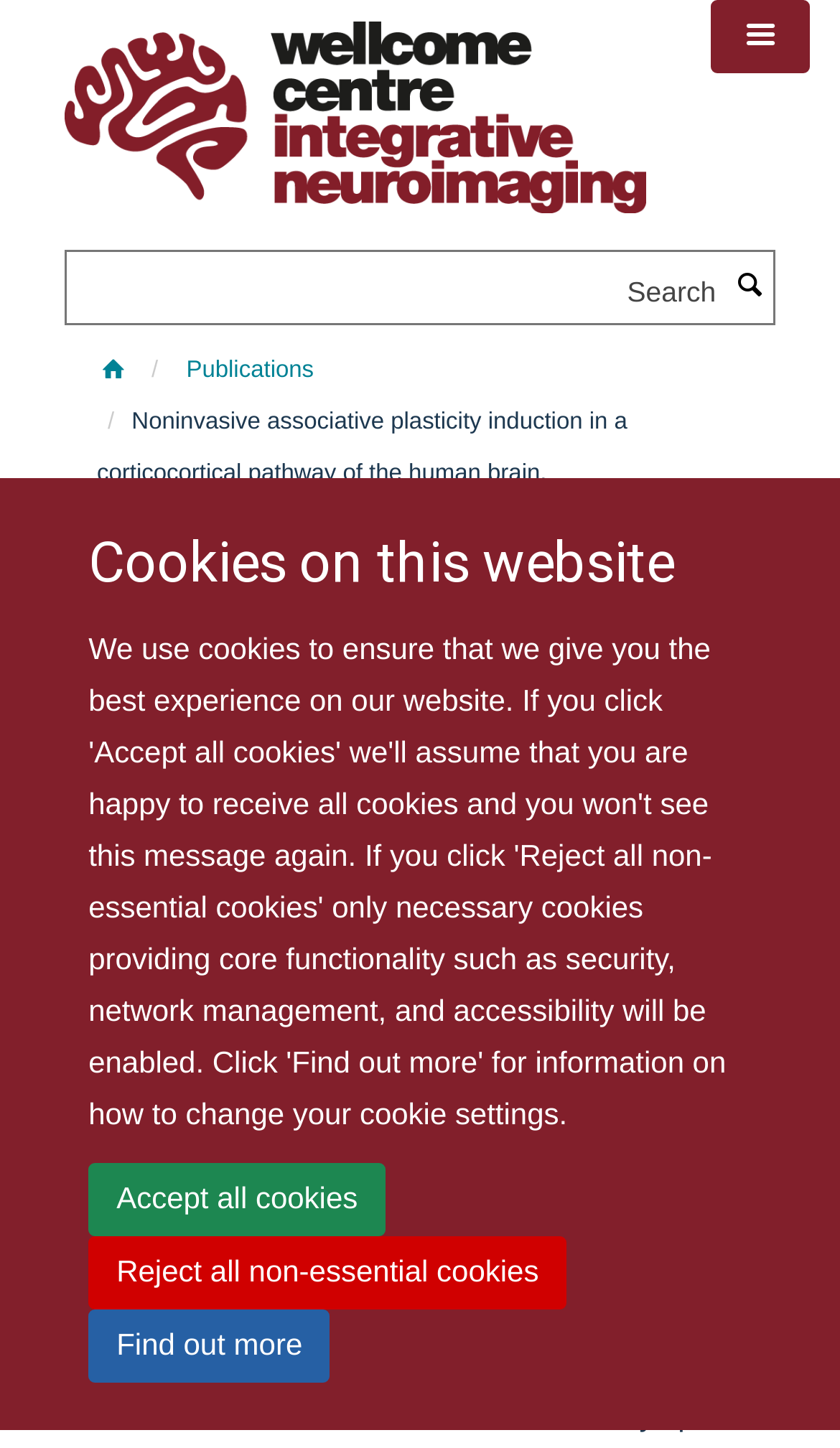Show the bounding box coordinates for the element that needs to be clicked to execute the following instruction: "Search for a keyword". Provide the coordinates in the form of four float numbers between 0 and 1, i.e., [left, top, right, bottom].

[0.079, 0.182, 0.868, 0.223]